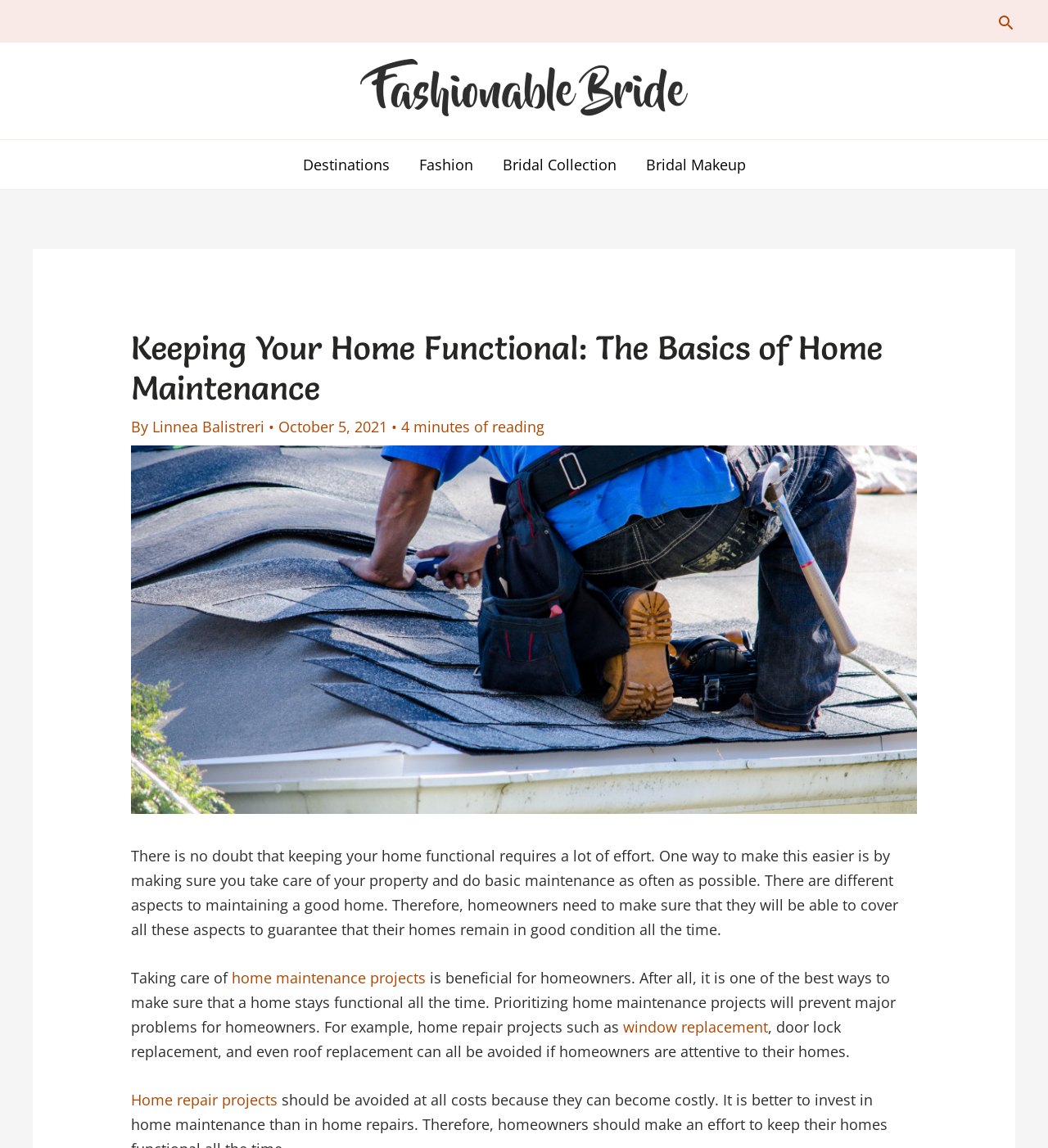Please find and give the text of the main heading on the webpage.

Keeping Your Home Functional: The Basics of Home Maintenance